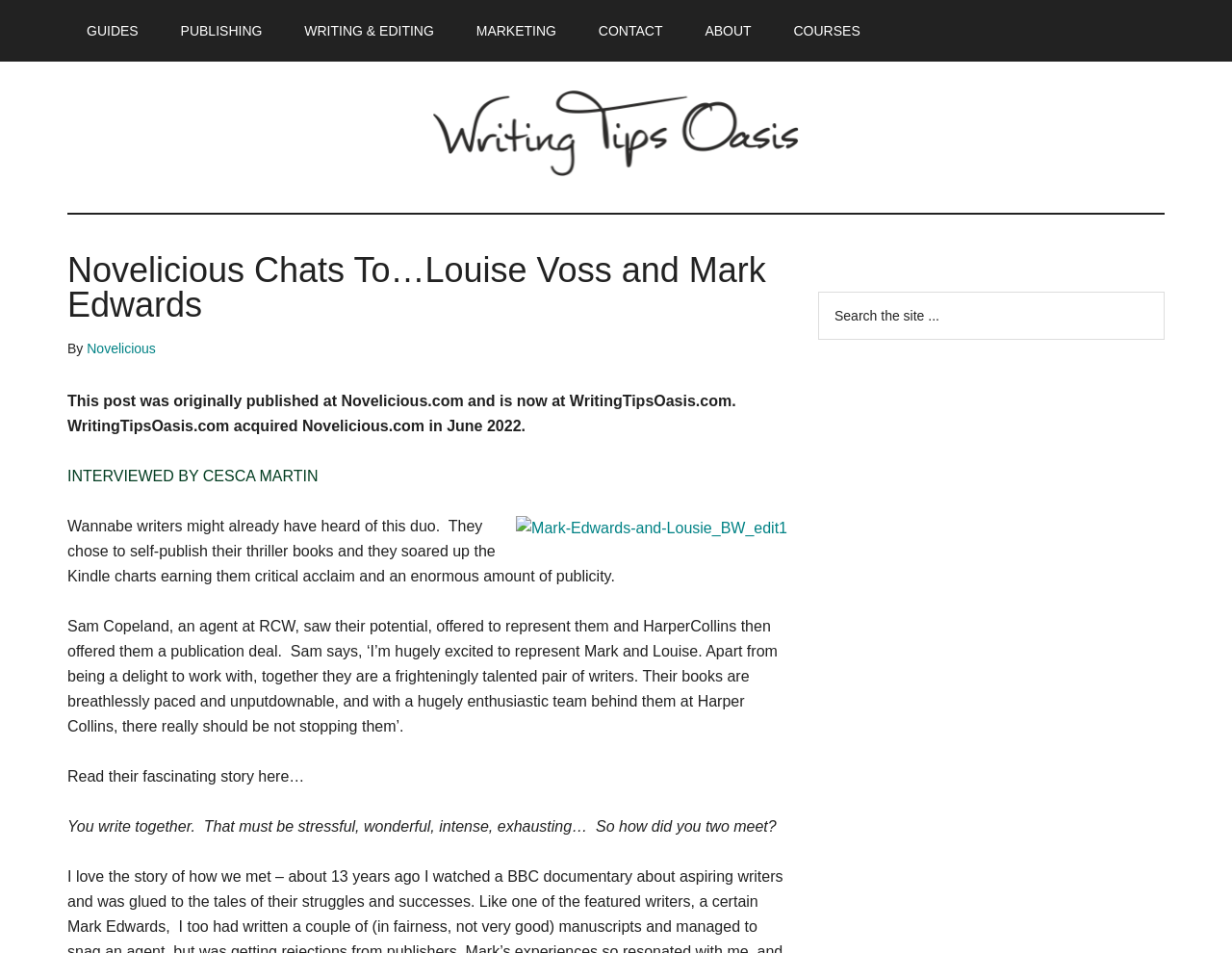Use a single word or phrase to respond to the question:
What is the name of the agent who offered to represent Louise Voss and Mark Edwards?

Sam Copeland